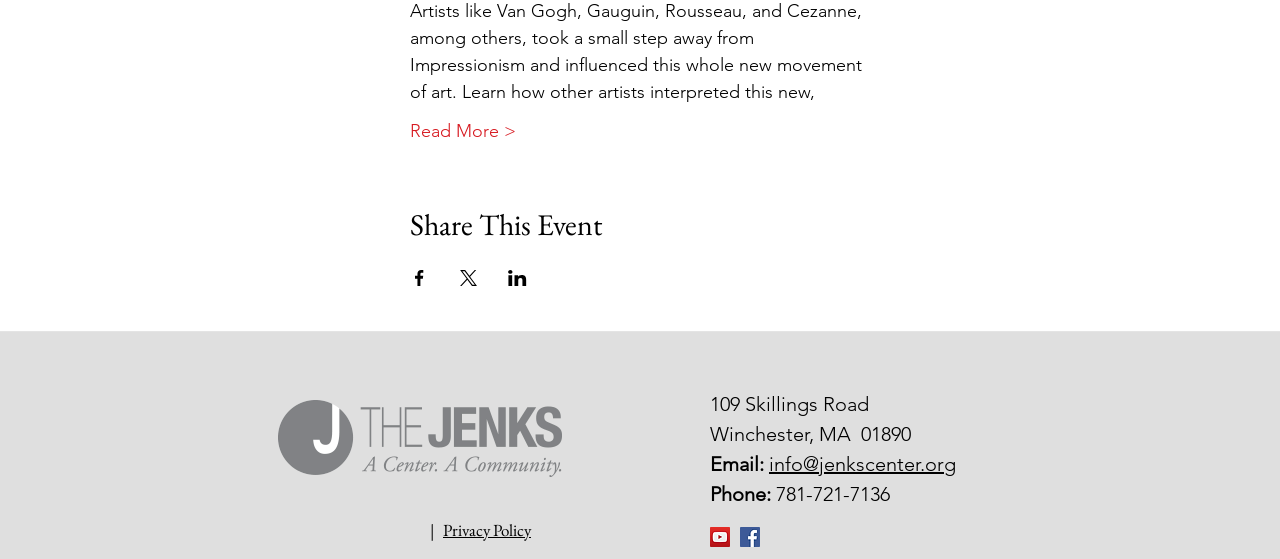Please analyze the image and provide a thorough answer to the question:
What is the email address of the organization?

I found this answer by looking at the link element with the description 'info@jenkscenter.org', which is adjacent to the StaticText element with the description 'Email:'.